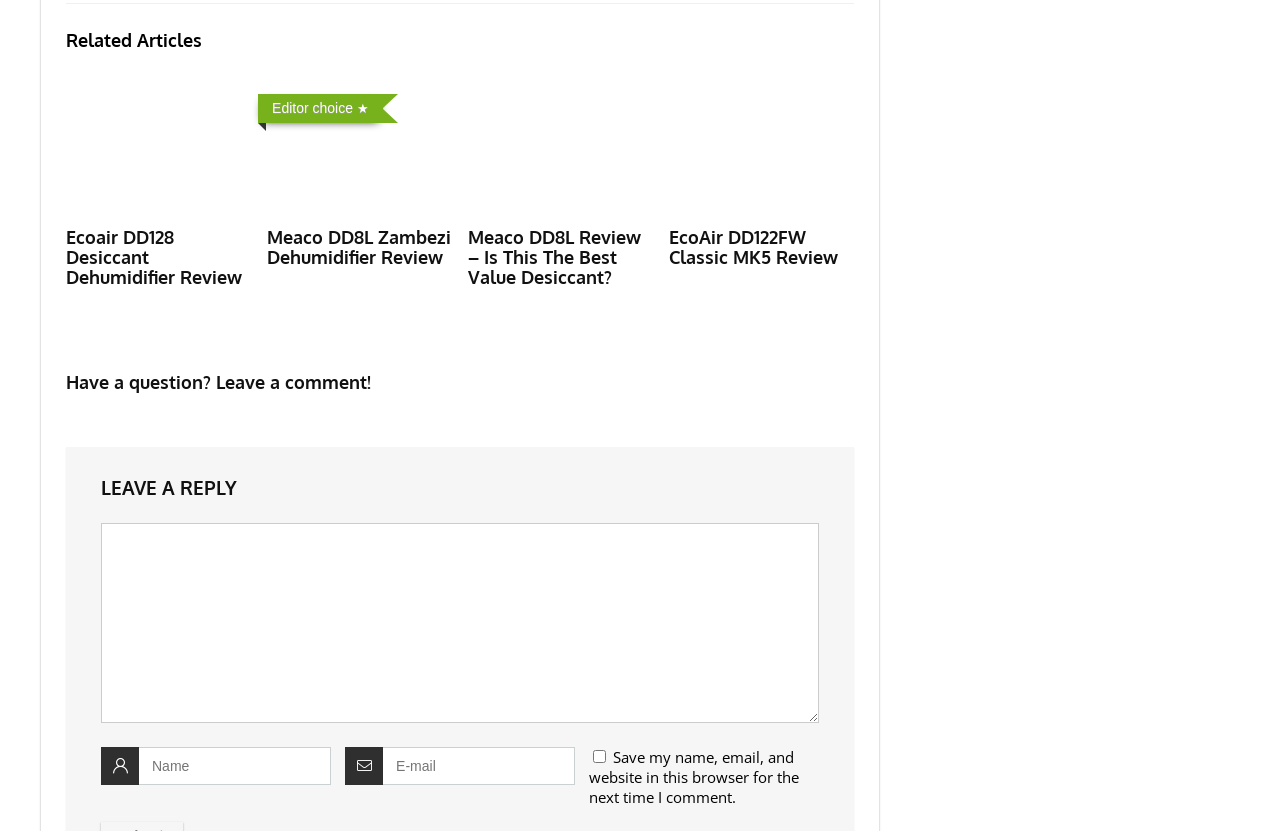Please identify the bounding box coordinates of the element I should click to complete this instruction: 'Click on the 'Meaco DD8L Zambezi Dehumidifier Review' link'. The coordinates should be given as four float numbers between 0 and 1, like this: [left, top, right, bottom].

[0.209, 0.272, 0.352, 0.323]